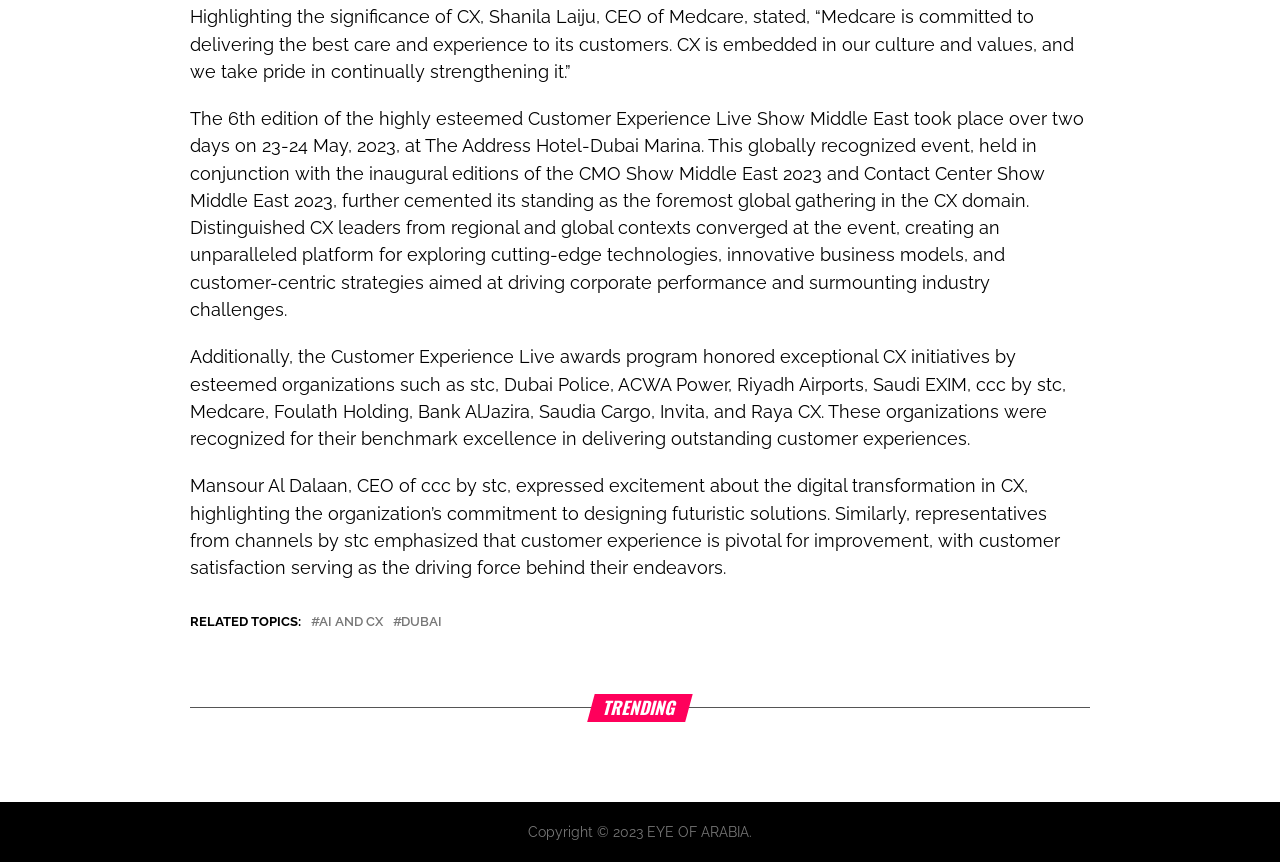What is the name of the event where CX leaders converged?
Provide a detailed and extensive answer to the question.

The answer can be found in the second StaticText element, which mentions 'the 6th edition of the highly esteemed Customer Experience Live Show Middle East'.